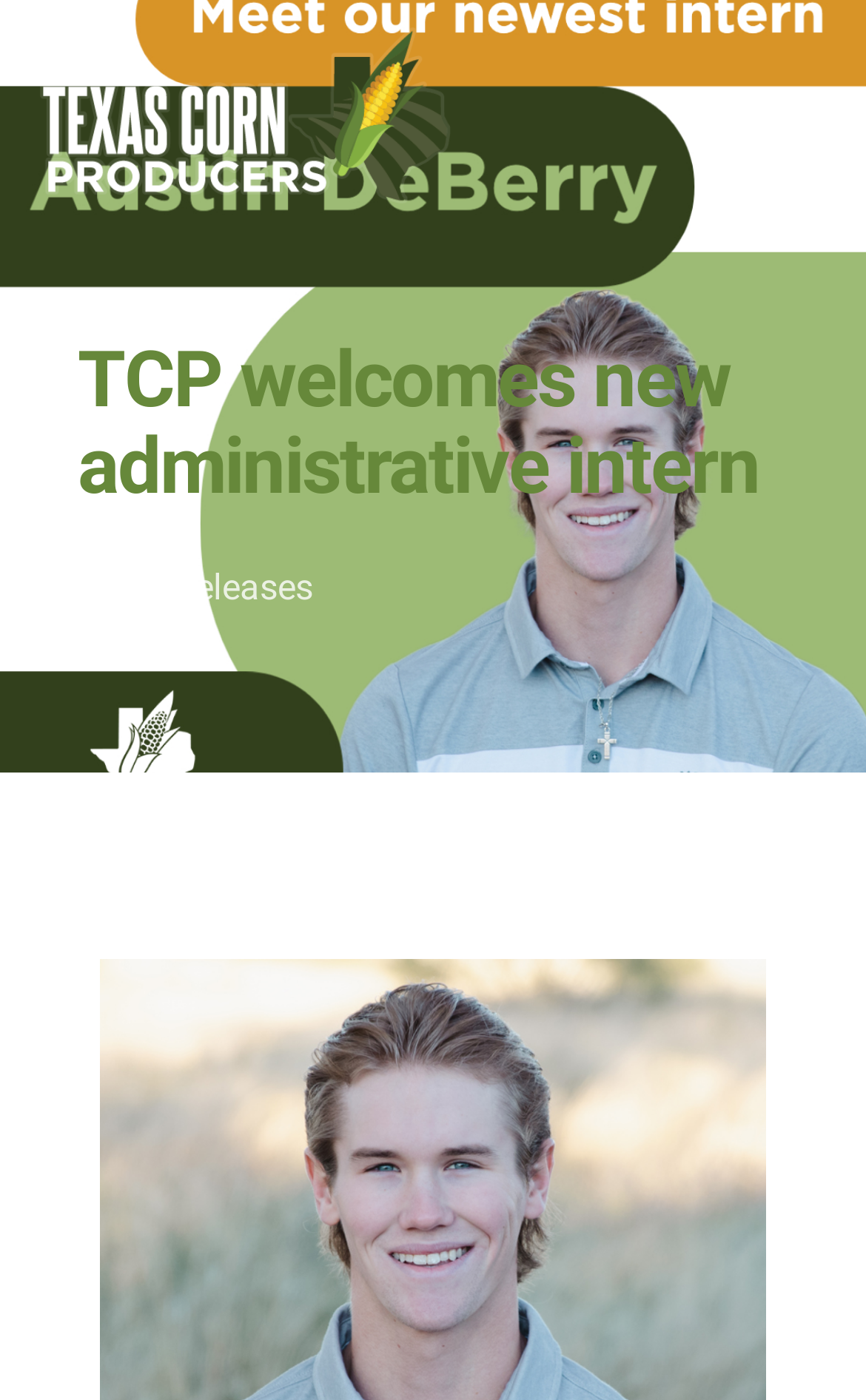What is the purpose of the textbox?
Answer the question with a single word or phrase, referring to the image.

Search